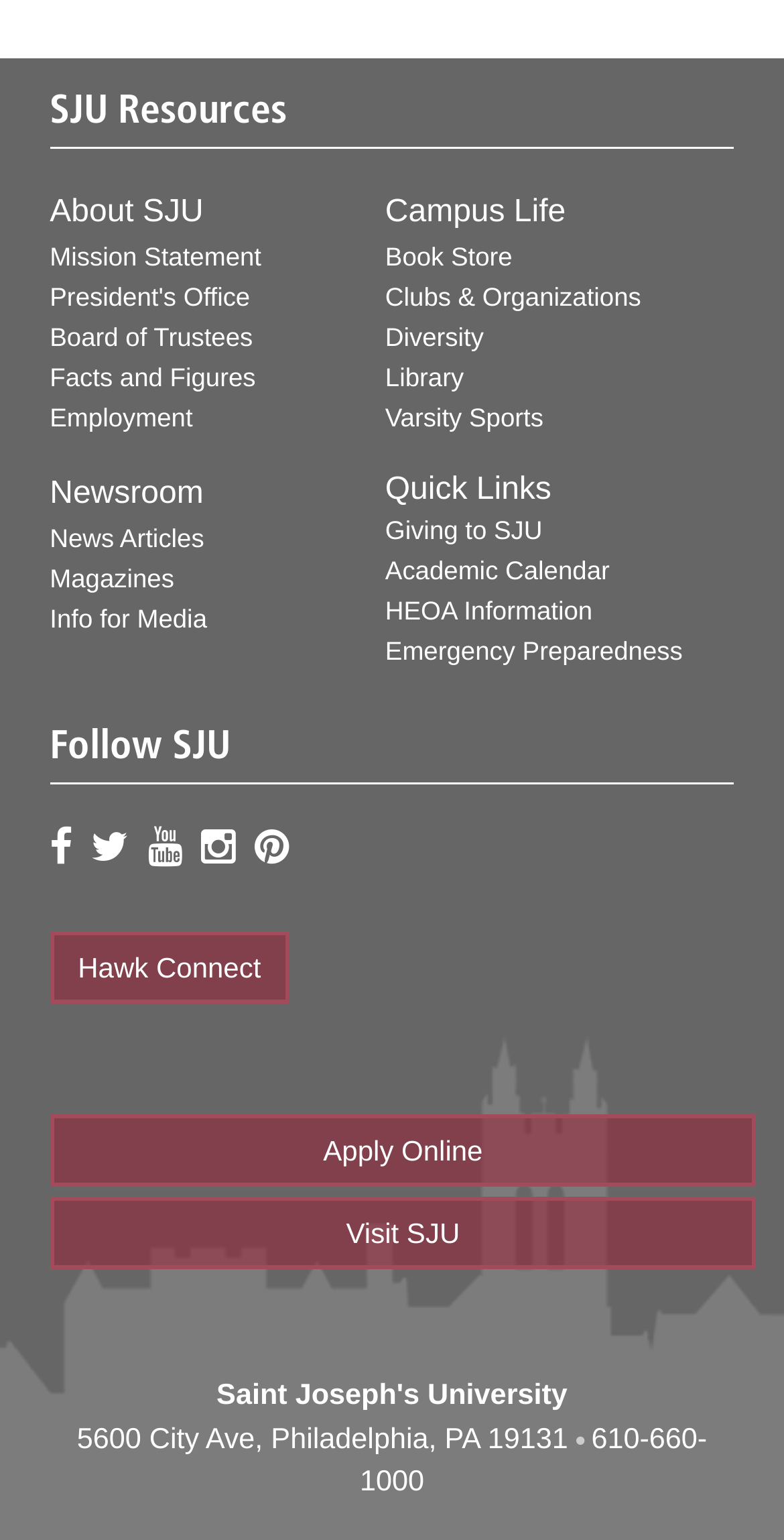What is the name of the university?
Please use the image to provide a one-word or short phrase answer.

Saint Joseph's University